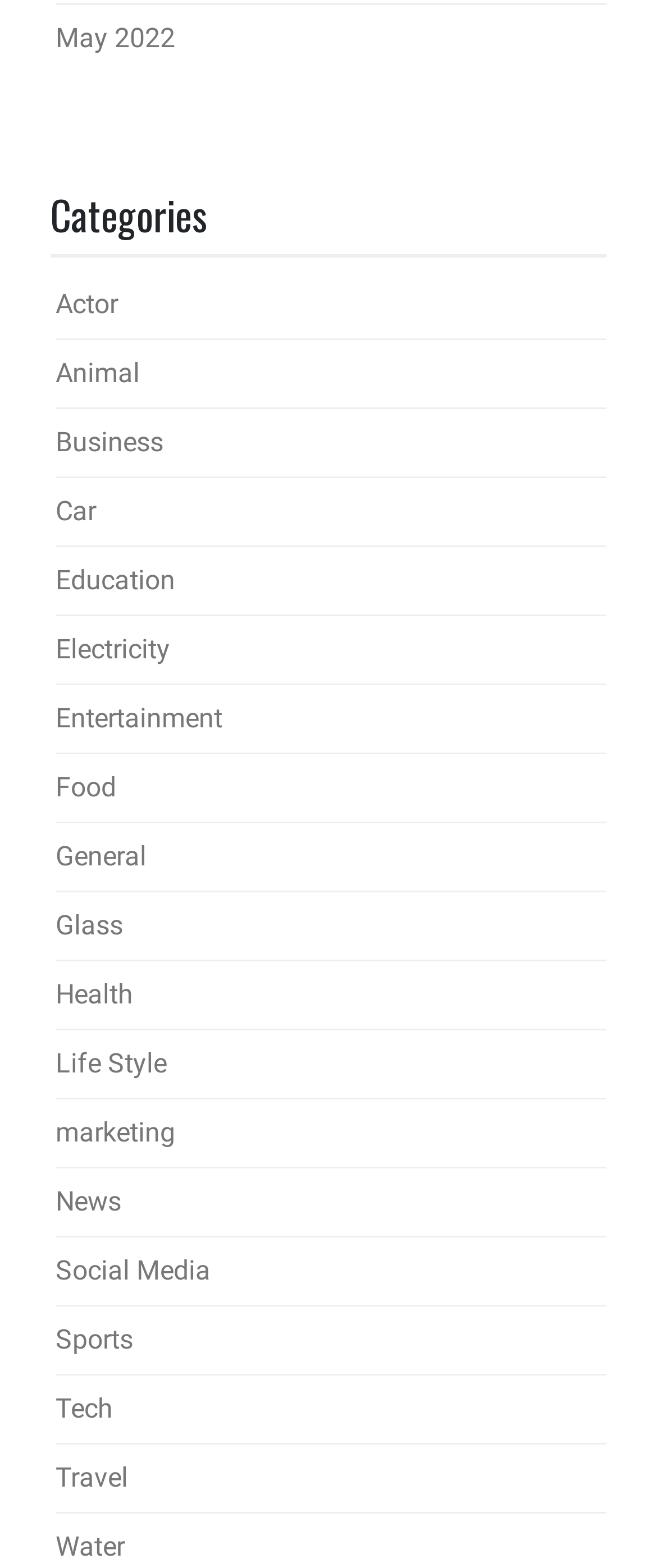How many categories are listed?
Please respond to the question with as much detail as possible.

I counted the number of link elements with category names, starting from 'Actor' to 'Water', and found that there are 21 categories listed.